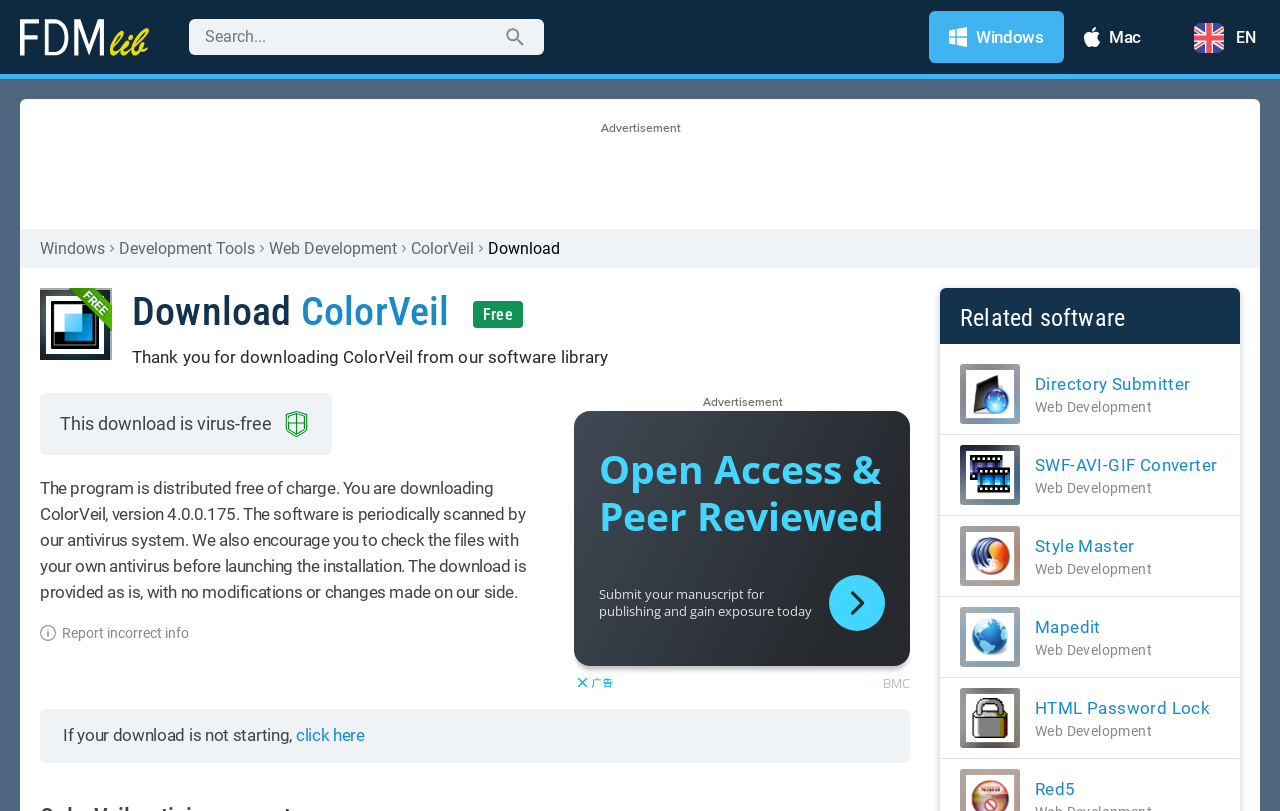What is the version of ColorVeil being downloaded?
Refer to the image and give a detailed answer to the query.

The version of ColorVeil being downloaded can be determined by looking at the text 'You are downloading ColorVeil, version 4.0.0.175.' which explicitly states the version number.